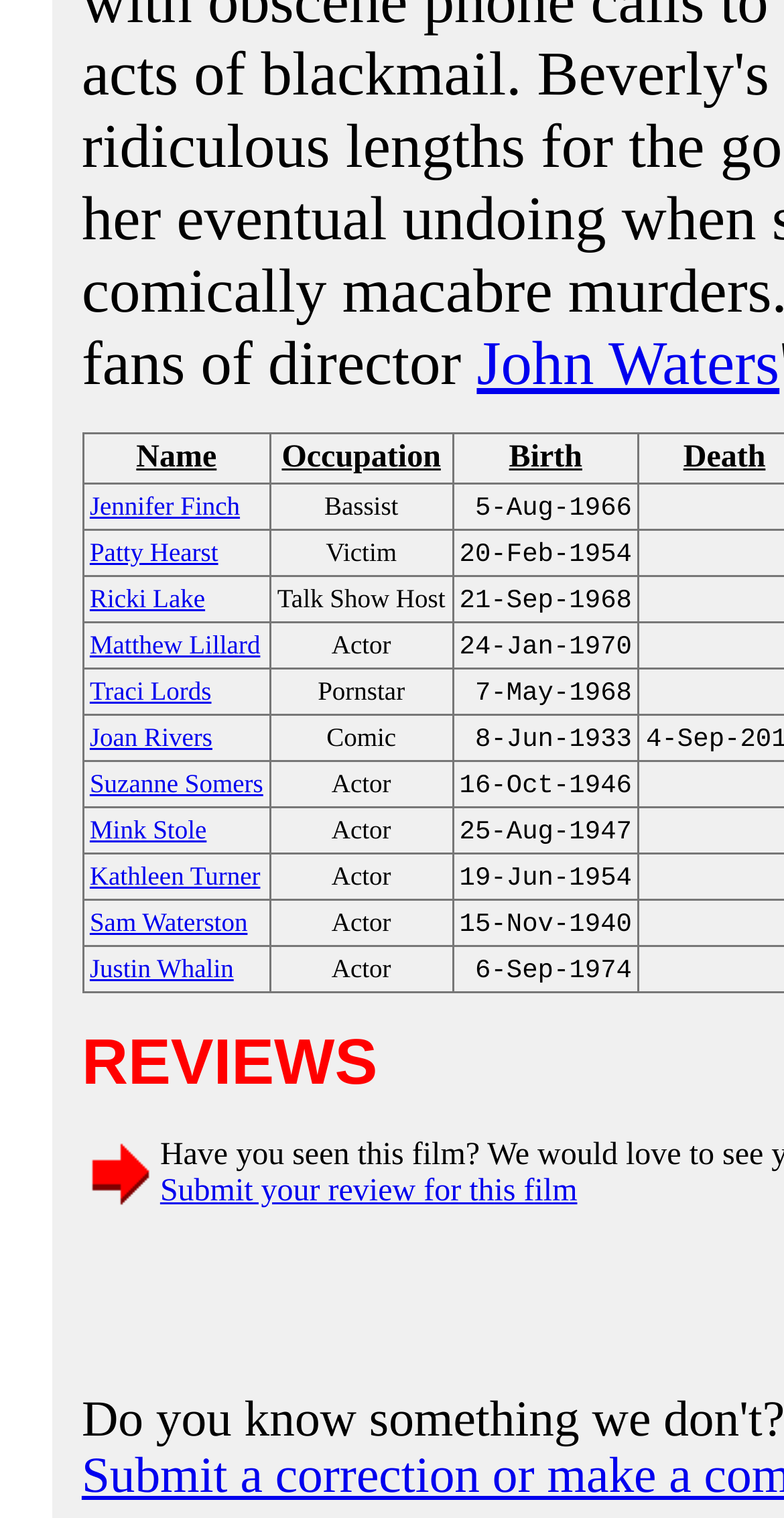How many columns are in the grid?
Observe the image and answer the question with a one-word or short phrase response.

3